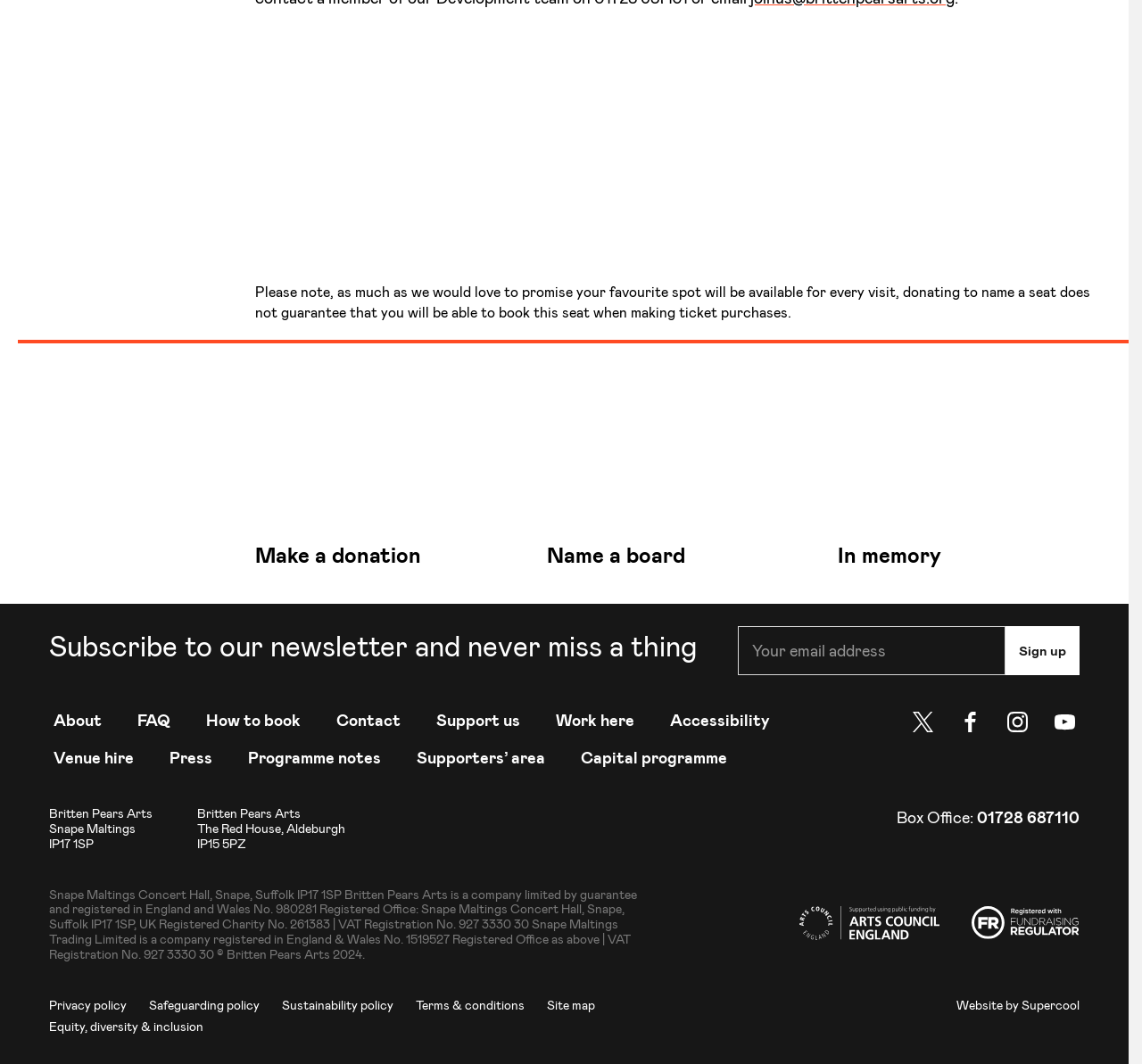Please specify the bounding box coordinates for the clickable region that will help you carry out the instruction: "Click the 'Make a donation' link".

[0.224, 0.339, 0.463, 0.551]